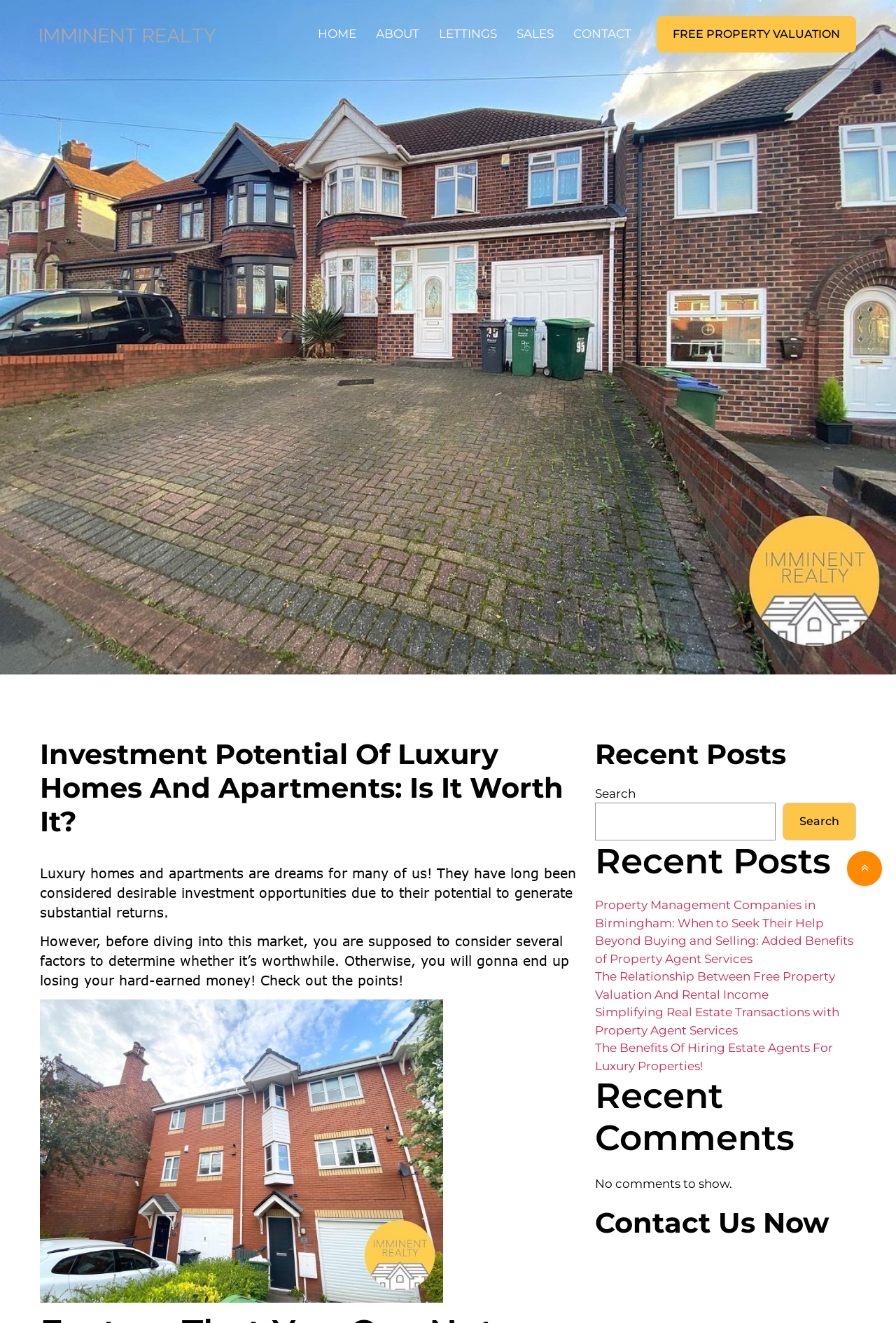Please provide the bounding box coordinates for the UI element as described: "FREE PROPERTY VALUATION". The coordinates must be four floats between 0 and 1, represented as [left, top, right, bottom].

[0.733, 0.012, 0.955, 0.04]